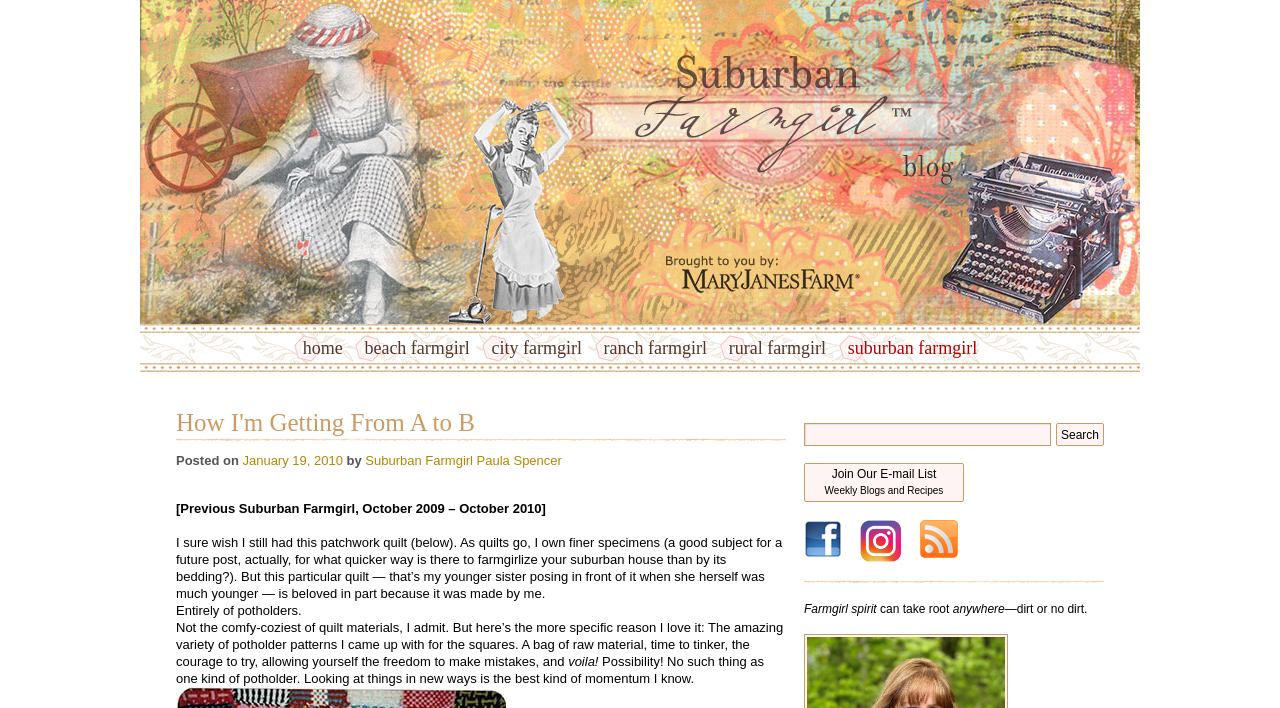Please specify the bounding box coordinates of the clickable section necessary to execute the following command: "search for something".

[0.628, 0.597, 0.862, 0.63]